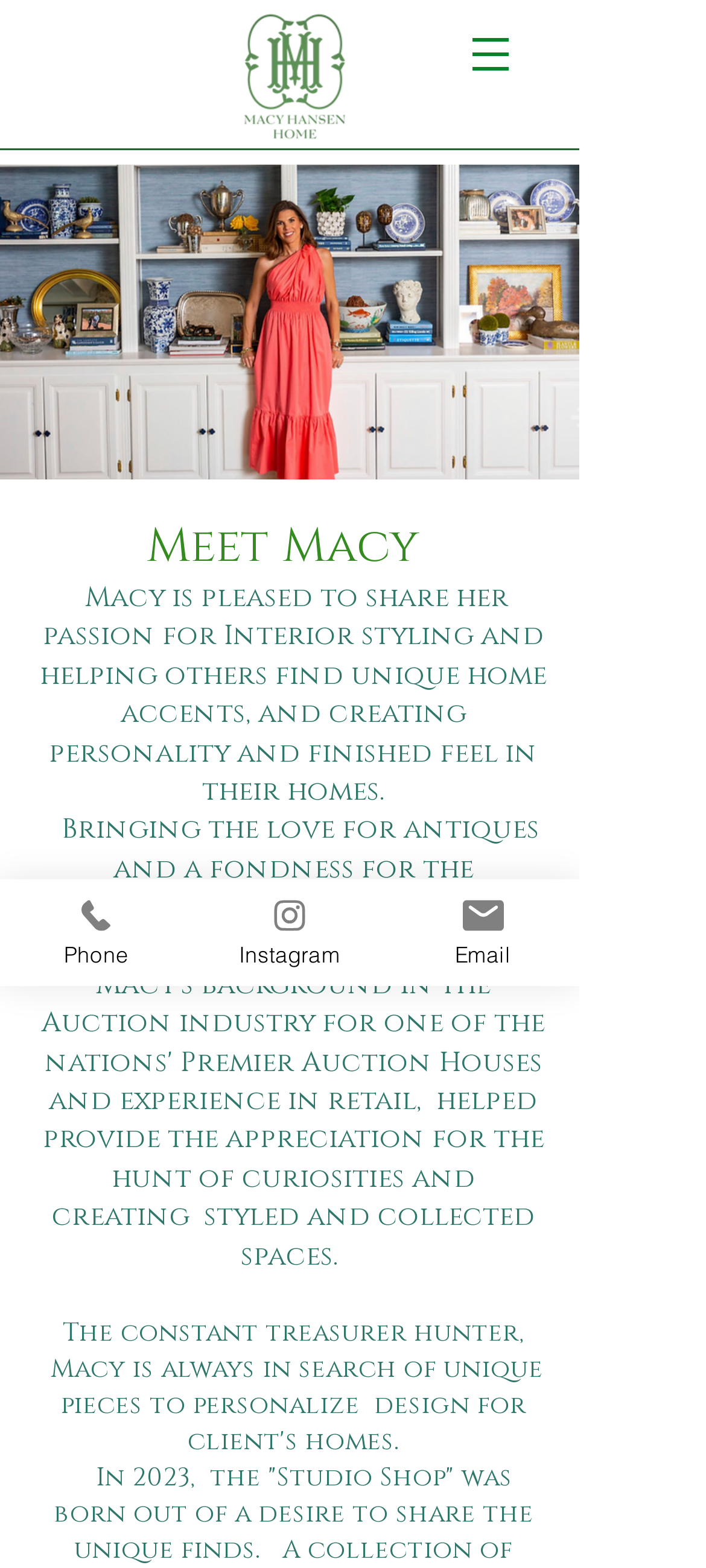Using the element description: "Instagram", determine the bounding box coordinates for the specified UI element. The coordinates should be four float numbers between 0 and 1, [left, top, right, bottom].

[0.274, 0.561, 0.547, 0.629]